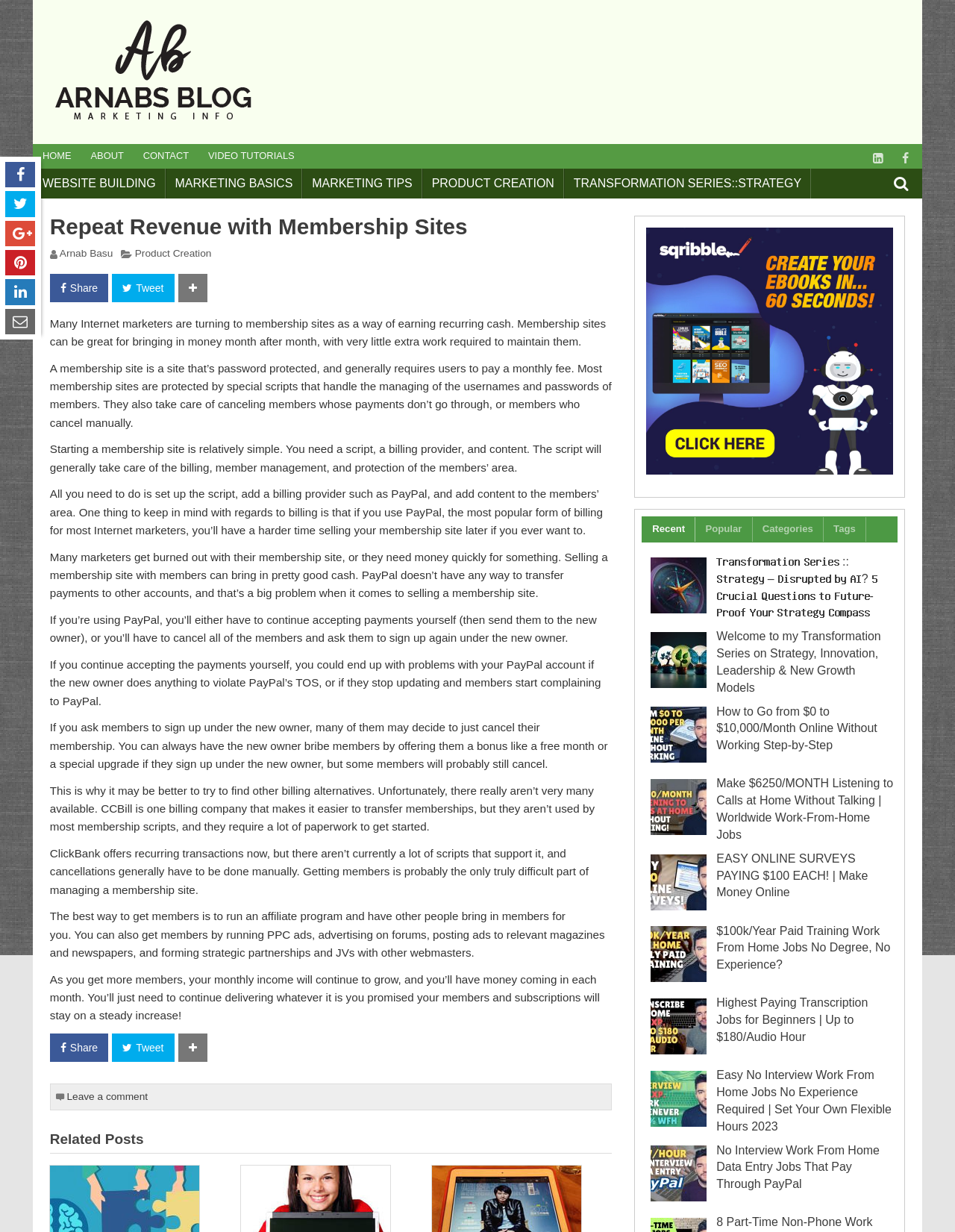Answer the question using only a single word or phrase: 
What is the main topic of the webpage?

Membership sites